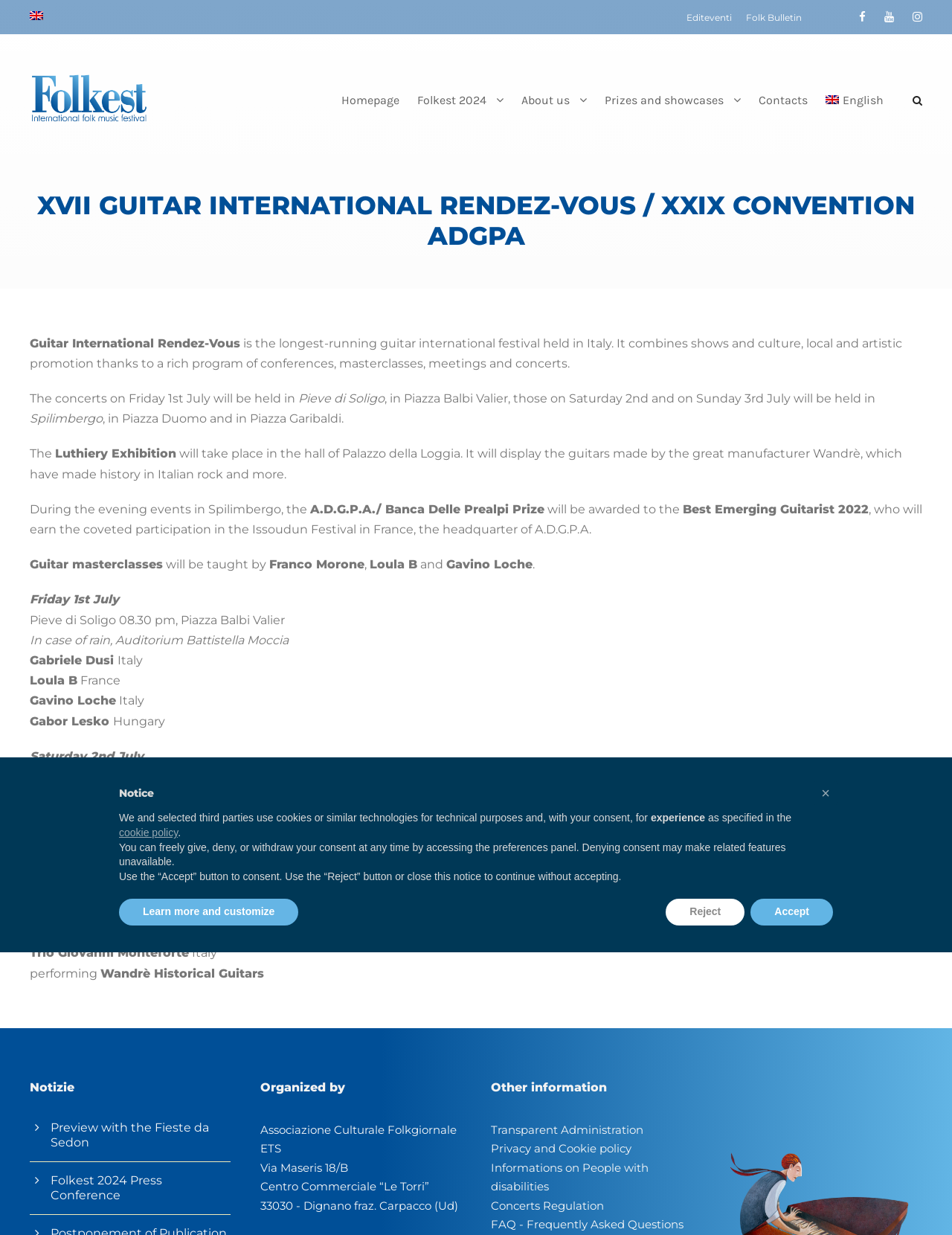What is the name of the guitar festival?
Based on the image, give a concise answer in the form of a single word or short phrase.

Guitar International Rendez-Vous